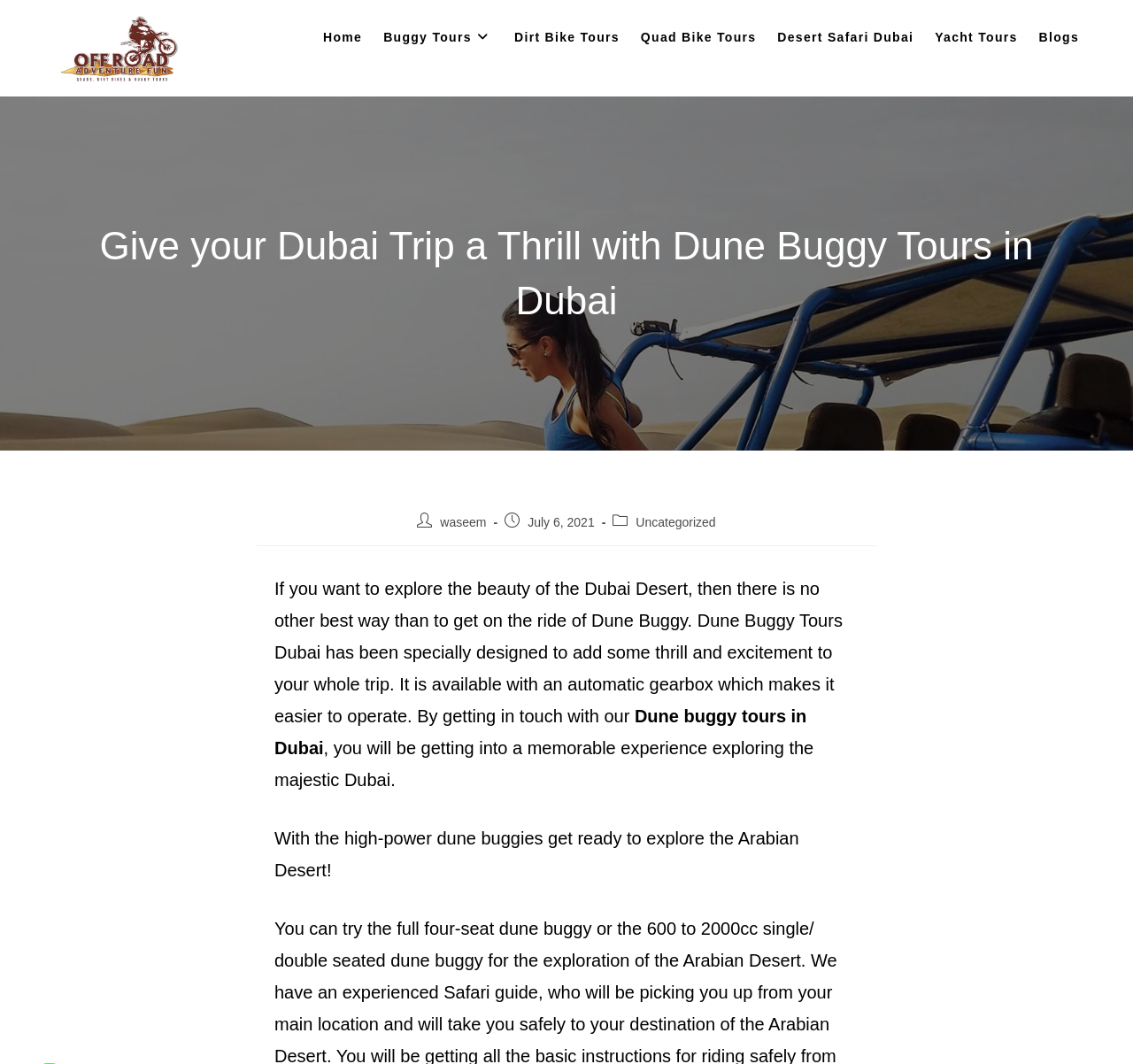Find the bounding box coordinates for the HTML element described as: "Yacht Tours". The coordinates should consist of four float values between 0 and 1, i.e., [left, top, right, bottom].

[0.816, 0.006, 0.908, 0.064]